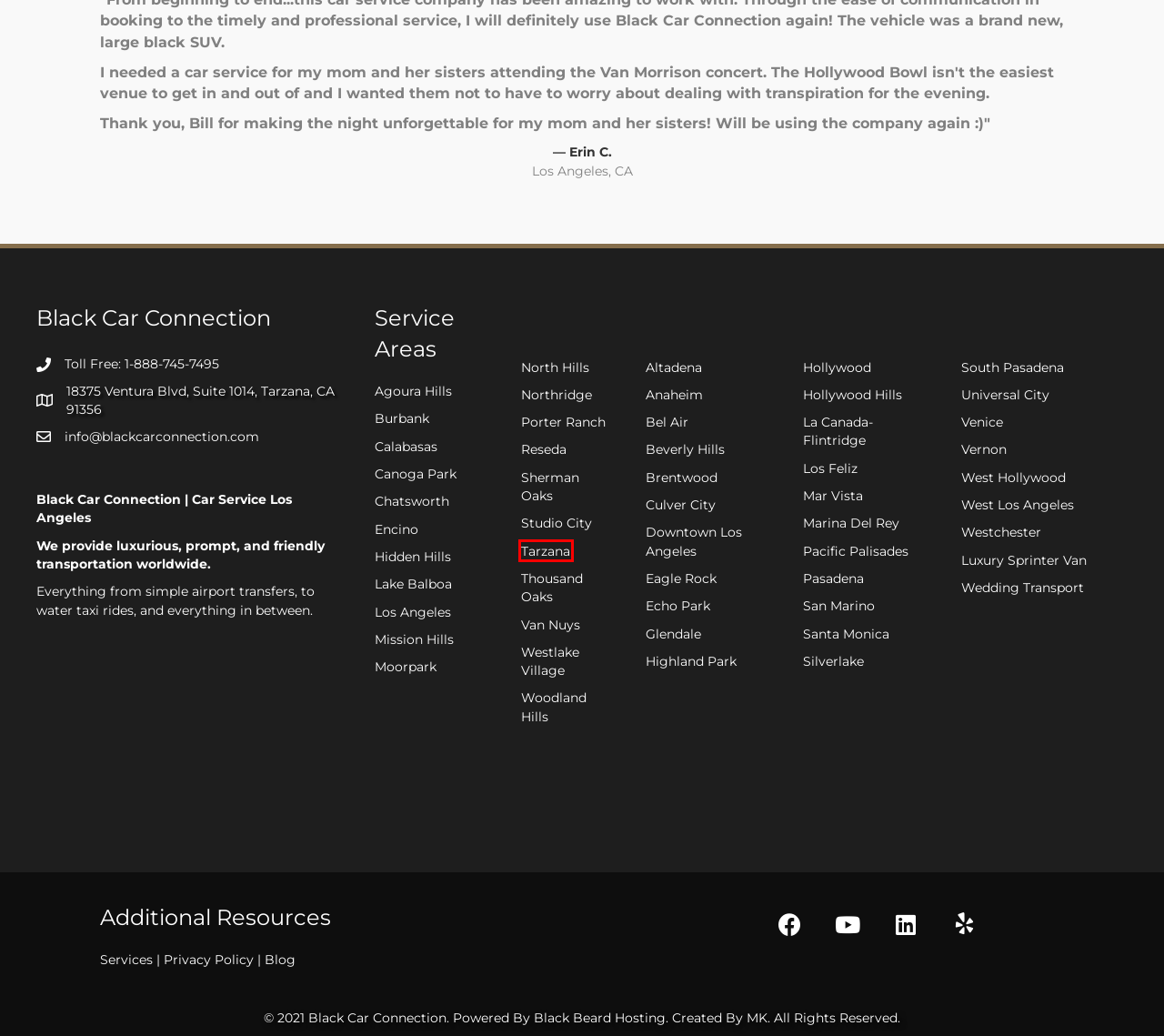Please examine the screenshot provided, which contains a red bounding box around a UI element. Select the webpage description that most accurately describes the new page displayed after clicking the highlighted element. Here are the candidates:
A. Mission Hills Black Car Service - Black Car Connection
B. Los Angeles Black Car Service
C. Wedding Transportation Los Angeles | Experience Elegance and Reliability
D. Encino Black Car Service - Black Car Connection
E. Brentwood Black Car Service - Black Car Connection
F. Tarzana Black Car Service - Black Car Connection
G. Lake Balboa Black Car Service - Black Car Connection
H. Westchester Black Car Service - Black Car Connection

F